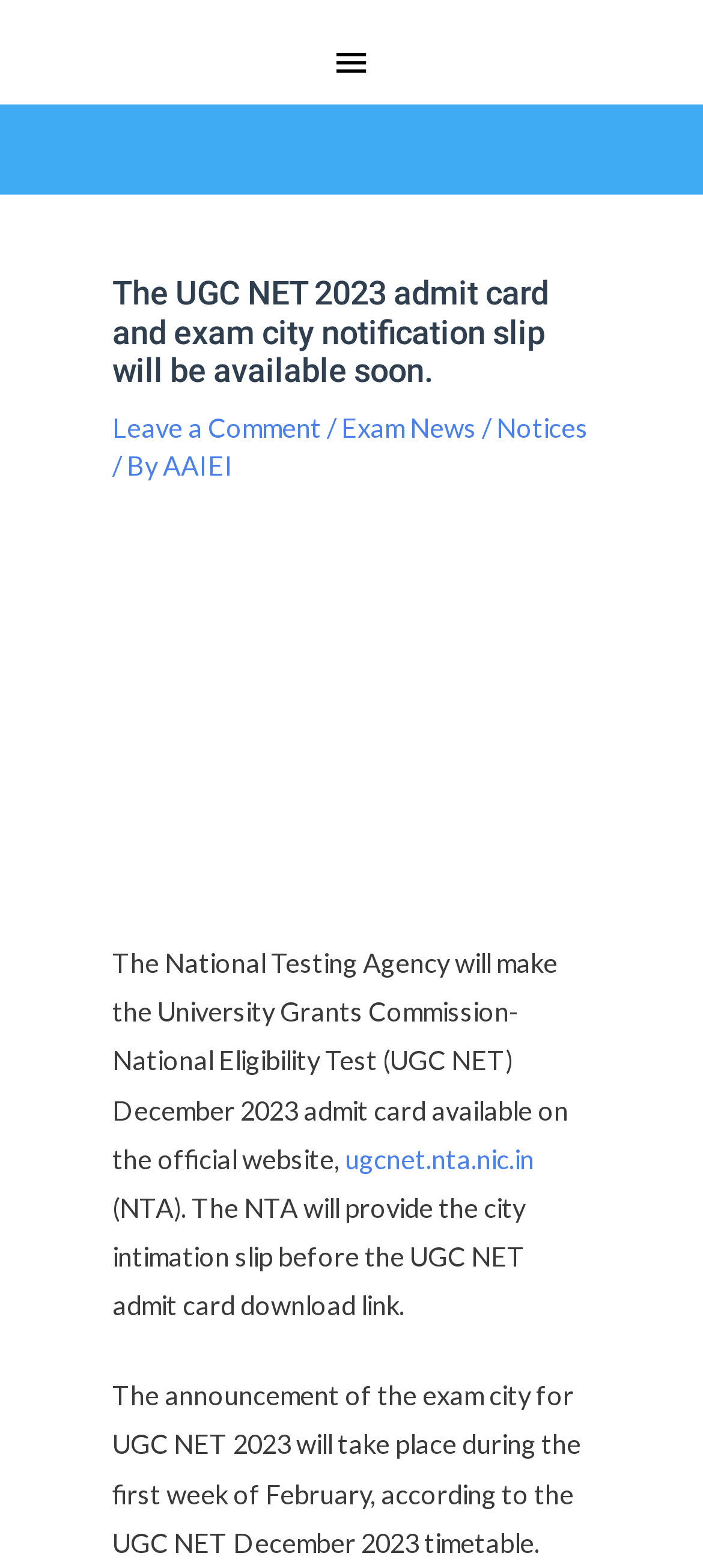Predict the bounding box coordinates for the UI element described as: "Leave a Comment". The coordinates should be four float numbers between 0 and 1, presented as [left, top, right, bottom].

[0.16, 0.263, 0.458, 0.283]